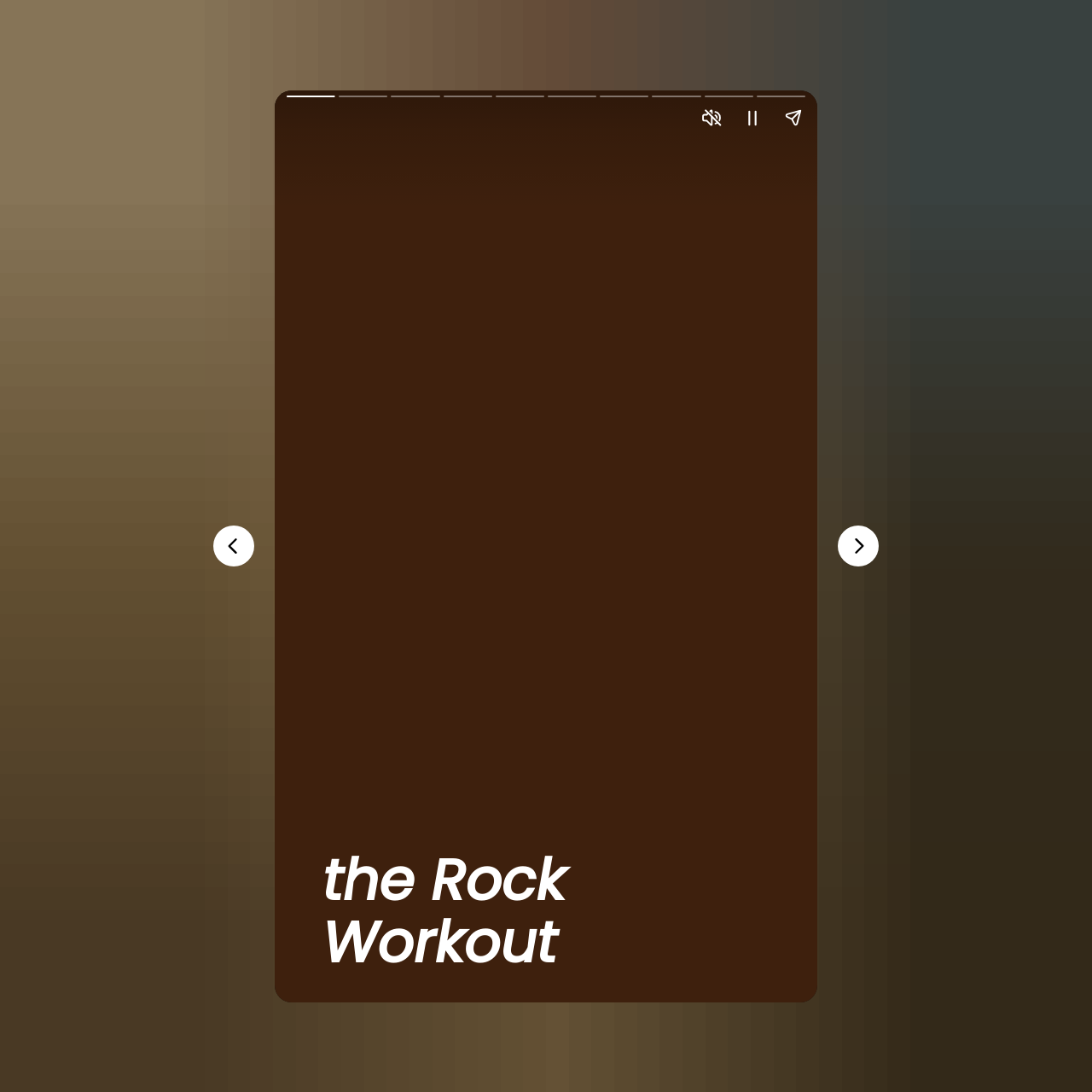How many buttons are there in the story section?
Using the image as a reference, answer the question with a short word or phrase.

3